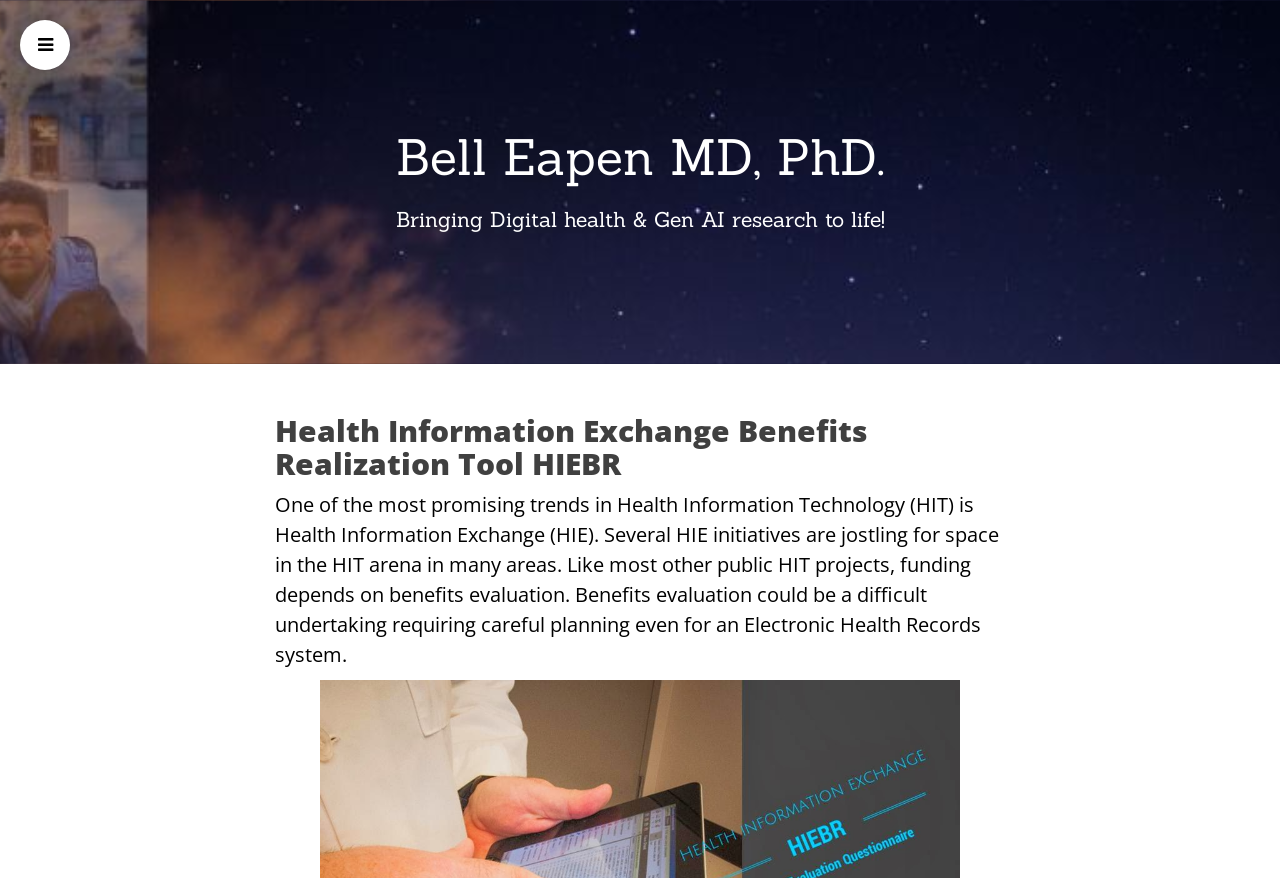What is the name of the person associated with HIEBR?
Give a comprehensive and detailed explanation for the question.

The name of the person associated with HIEBR can be found in the heading element 'Bell Eapen MD, PhD.' which is a link and has a bounding box coordinate of [0.242, 0.148, 0.758, 0.211].